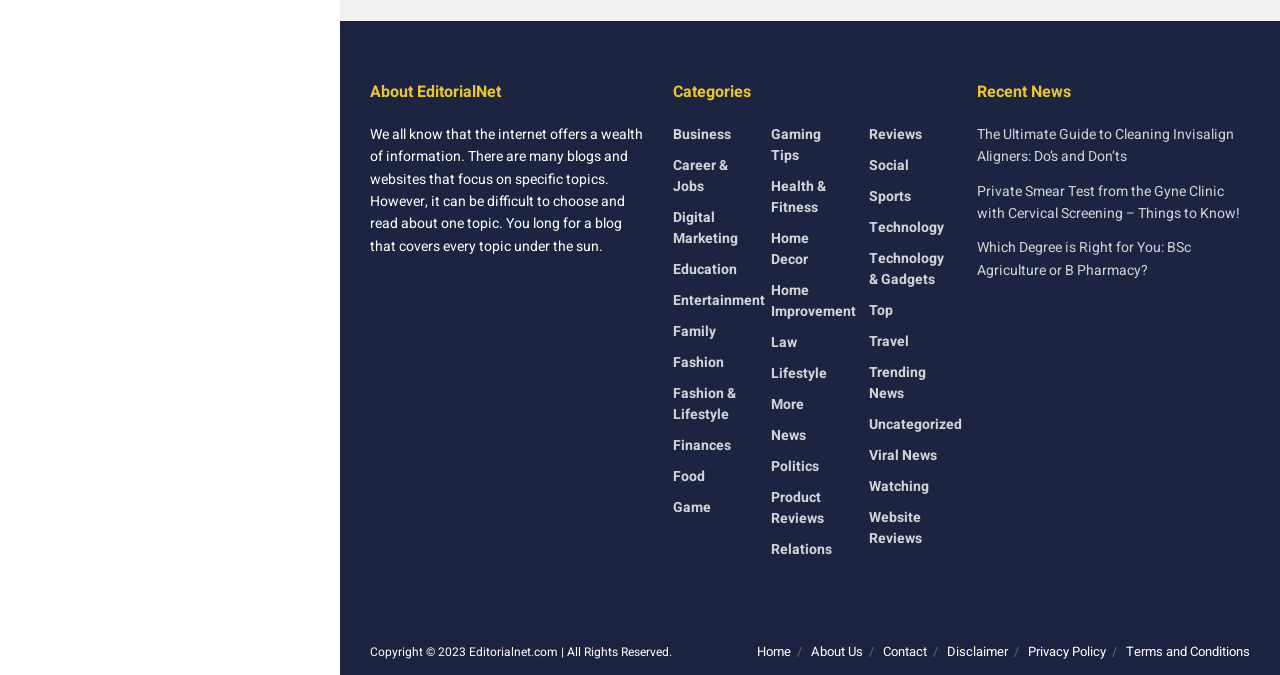For the element described, predict the bounding box coordinates as (top-left x, top-left y, bottom-right x, bottom-right y). All values should be between 0 and 1. Element description: Family

[0.526, 0.481, 0.56, 0.512]